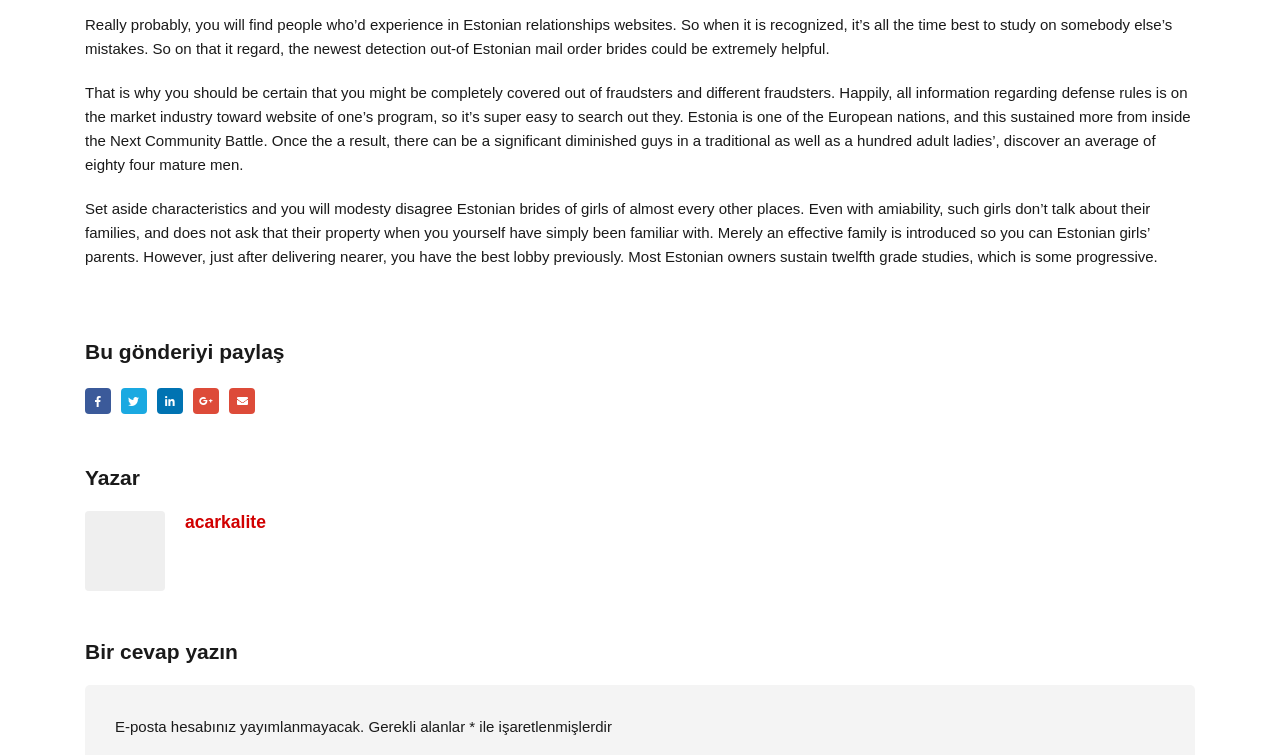Identify the bounding box for the UI element specified in this description: "Google +". The coordinates must be four float numbers between 0 and 1, formatted as [left, top, right, bottom].

[0.162, 0.514, 0.185, 0.553]